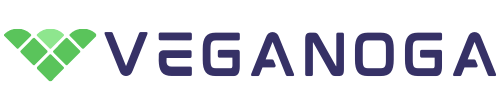Describe the important features and context of the image with as much detail as possible.

The image displays the logo of "Veganoga," a site dedicated to vegan-friendly content. The logo features a vibrant green heart symbol formed by four triangular shapes arranged in a diamond pattern, representing a commitment to plant-based living and a healthy lifestyle. To the right of the heart, the word "Veganoga" is written in bold, dark purple letters, emphasizing the brand's focus on veganism. This logo embodies the values of sustainability and compassion for animals, appealing to a community interested in vegan diets and lifestyles.